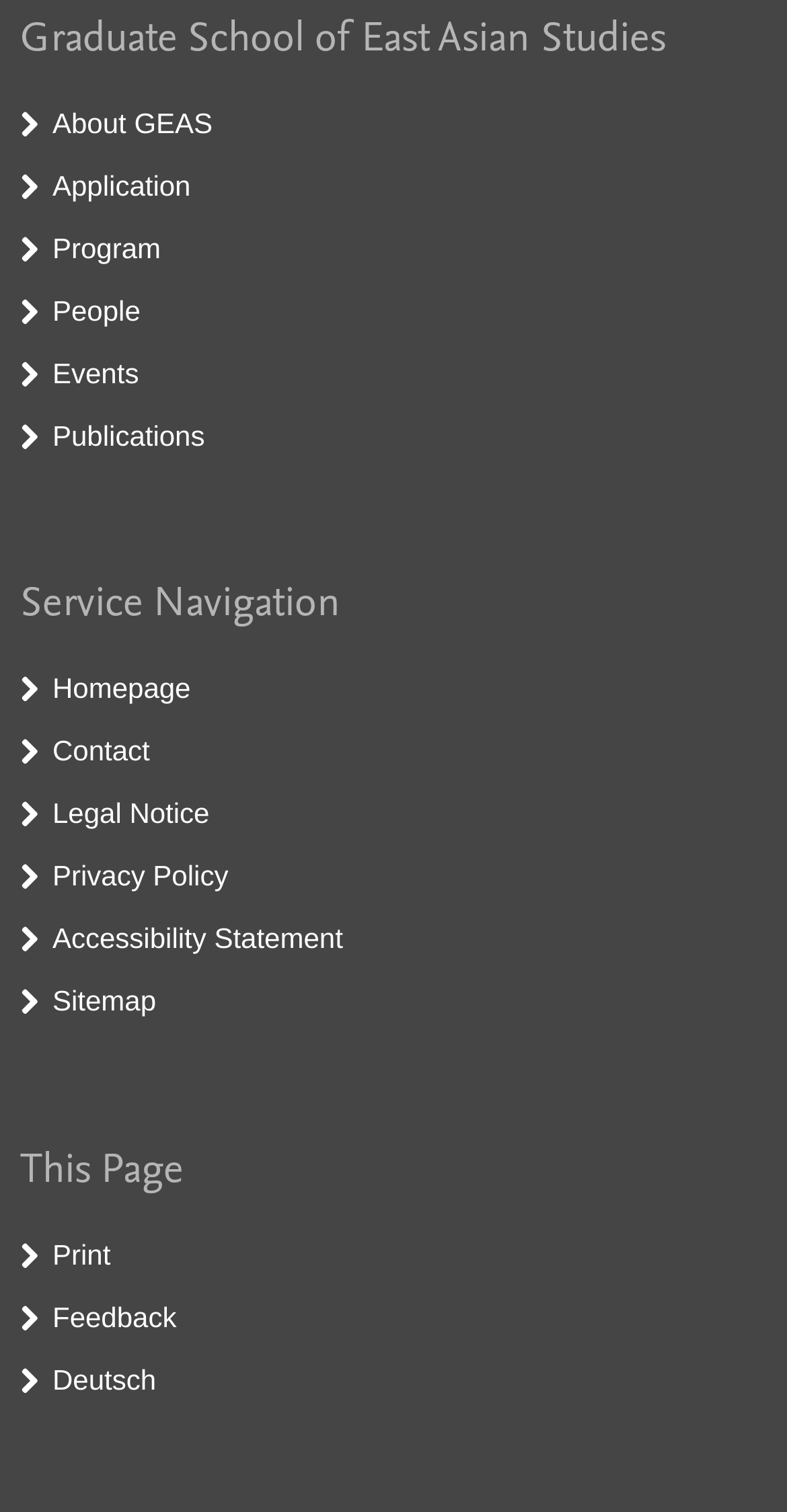Determine the coordinates of the bounding box for the clickable area needed to execute this instruction: "Switch to Deutsch".

[0.067, 0.902, 0.198, 0.923]